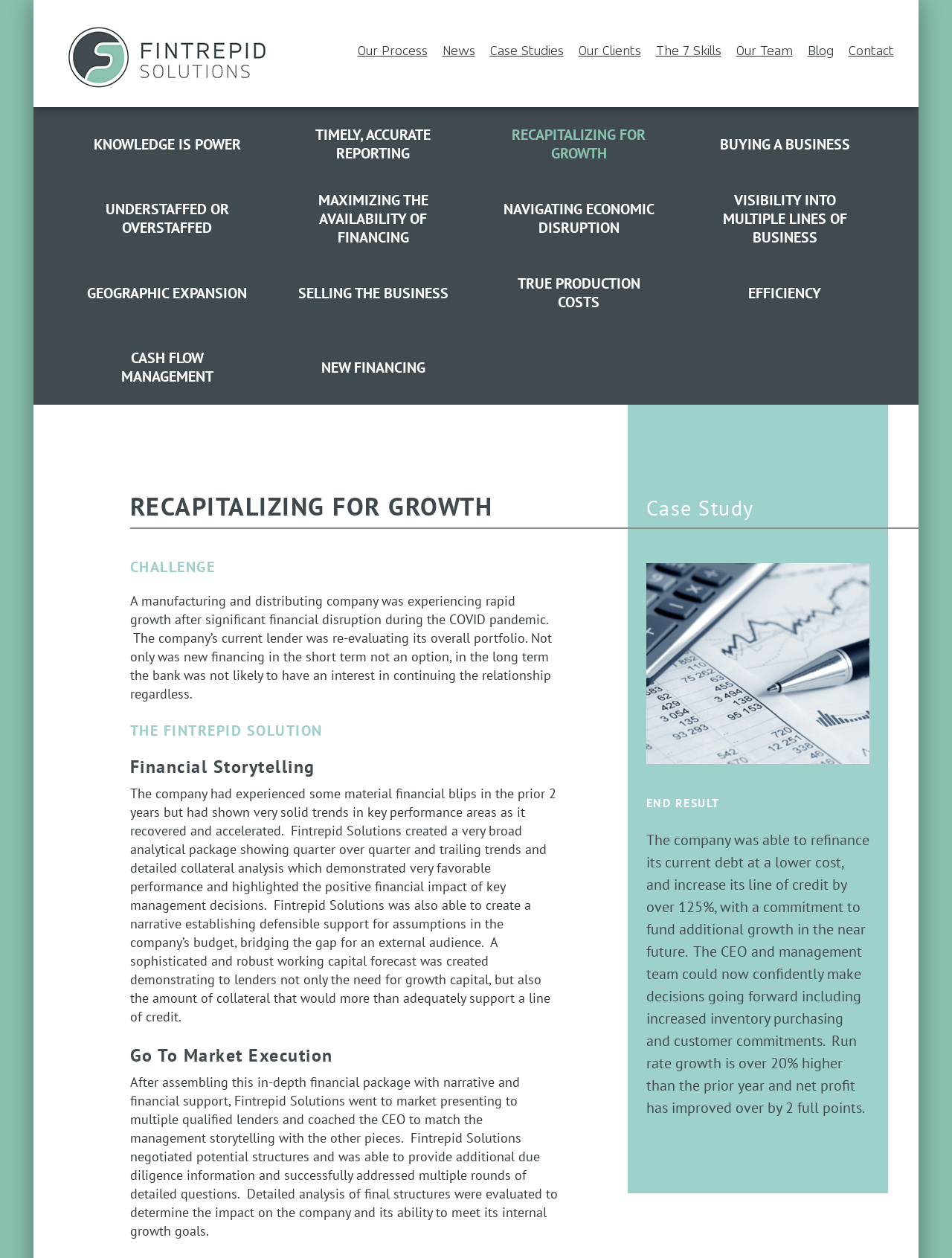Explain the webpage in detail, including its primary components.

The webpage is about a case study of a manufacturing and distributing company that experienced rapid growth after the COVID pandemic. The company's current lender was re-evaluating its overall portfolio, and new financing was not an option in the short term. 

At the top of the page, there is a header section with multiple links, including "Our Process", "News", "Case Studies", "Our Clients", "The 7 Skills", "Our Team", "Blog", and "Contact". Below the header section, there are several links with titles such as "KNOWLEDGE IS POWER", "TIMELY, ACCURATE REPORTING", "RECAPITALIZING FOR GROWTH", and others.

The main content of the page is divided into sections, including "RECAPITALIZING FOR GROWTH", "CHALLENGE", "THE FINTREPID SOLUTION", "Financial Storytelling", "Go To Market Execution", "Case Study", and "END RESULT". 

In the "CHALLENGE" section, there is a paragraph of text describing the company's situation, including its rapid growth and the lender's re-evaluation of its portfolio. 

In the "THE FINTREPID SOLUTION" section, there are two subsections: "Financial Storytelling" and "Go To Market Execution". The "Financial Storytelling" subsection has a paragraph of text describing how Fintrepid Solutions created a detailed financial package to demonstrate the company's favorable performance and support its budget assumptions. The "Go To Market Execution" subsection has a paragraph of text describing how Fintrepid Solutions presented the financial package to multiple lenders and negotiated the final structure.

The "Case Study" section has a heading, and the "END RESULT" section has a heading and a paragraph of text describing the outcome of Fintrepid Solutions' work, including the company's refinanced debt at a lower cost, increased line of credit, and improved growth and profit.